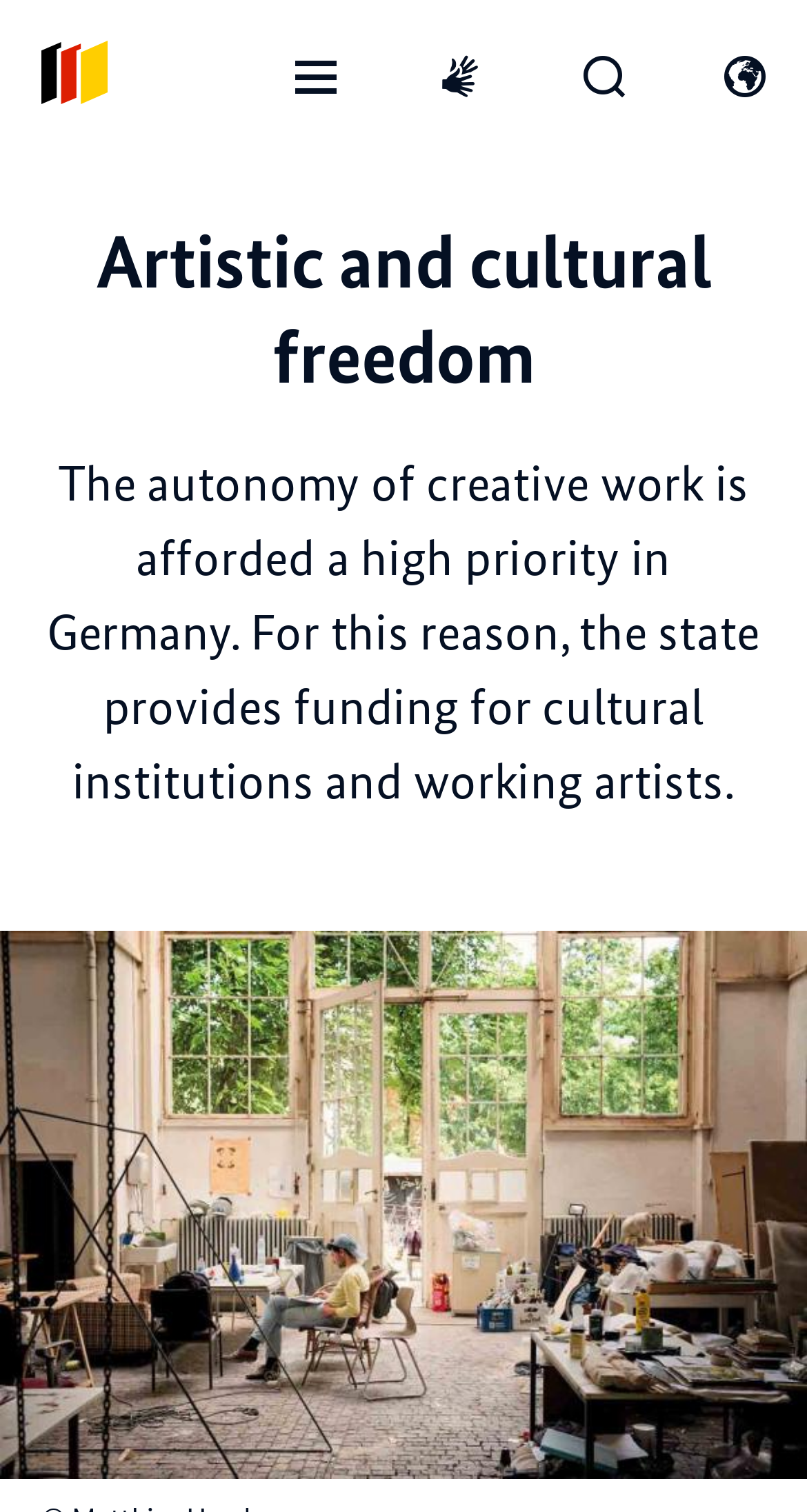Given the webpage screenshot and the description, determine the bounding box coordinates (top-left x, top-left y, bottom-right x, bottom-right y) that define the location of the UI element matching this description: Open menu

[0.324, 0.015, 0.458, 0.086]